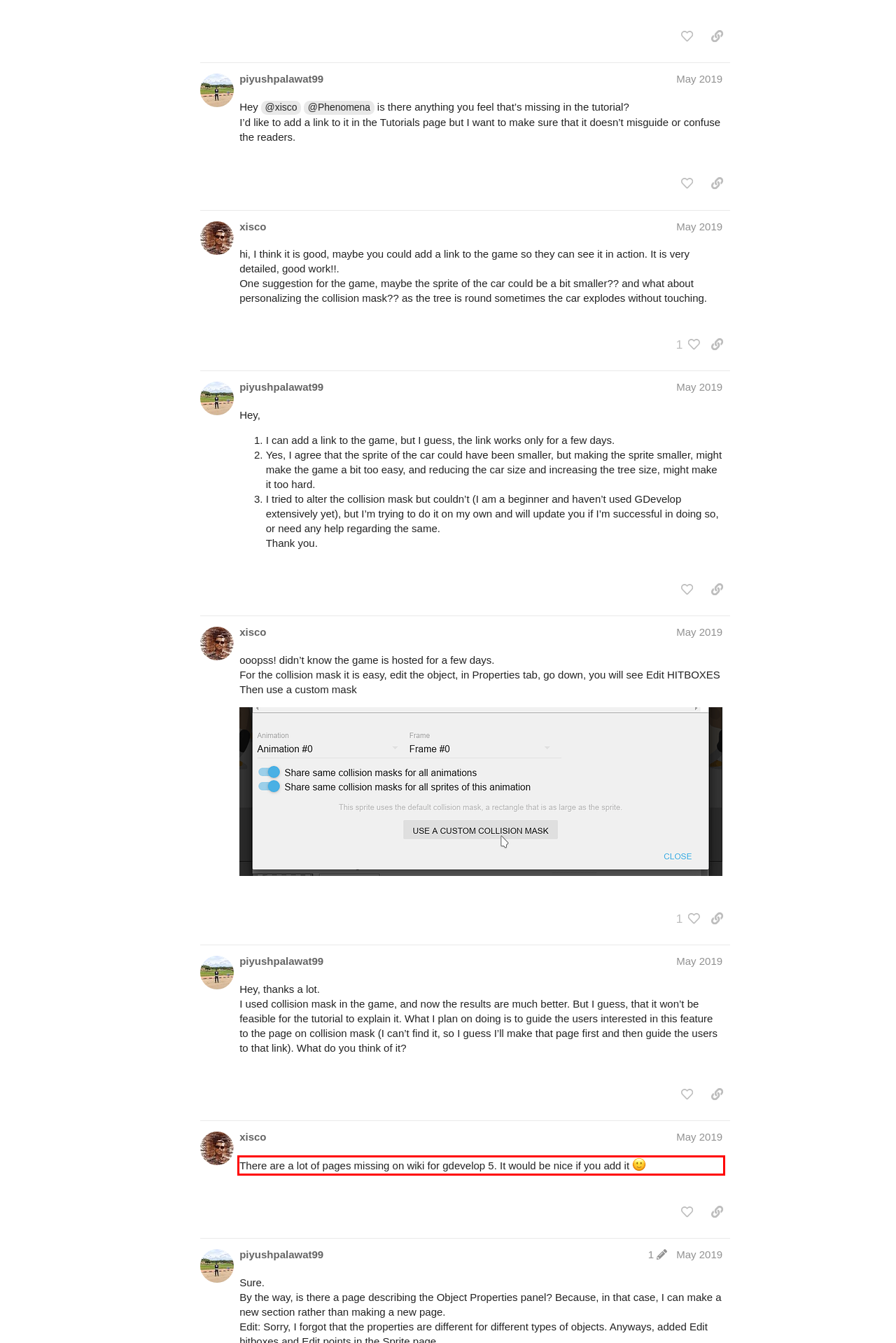Within the screenshot of the webpage, there is a red rectangle. Please recognize and generate the text content inside this red bounding box.

There are a lot of pages missing on wiki for gdevelop 5. It would be nice if you add it